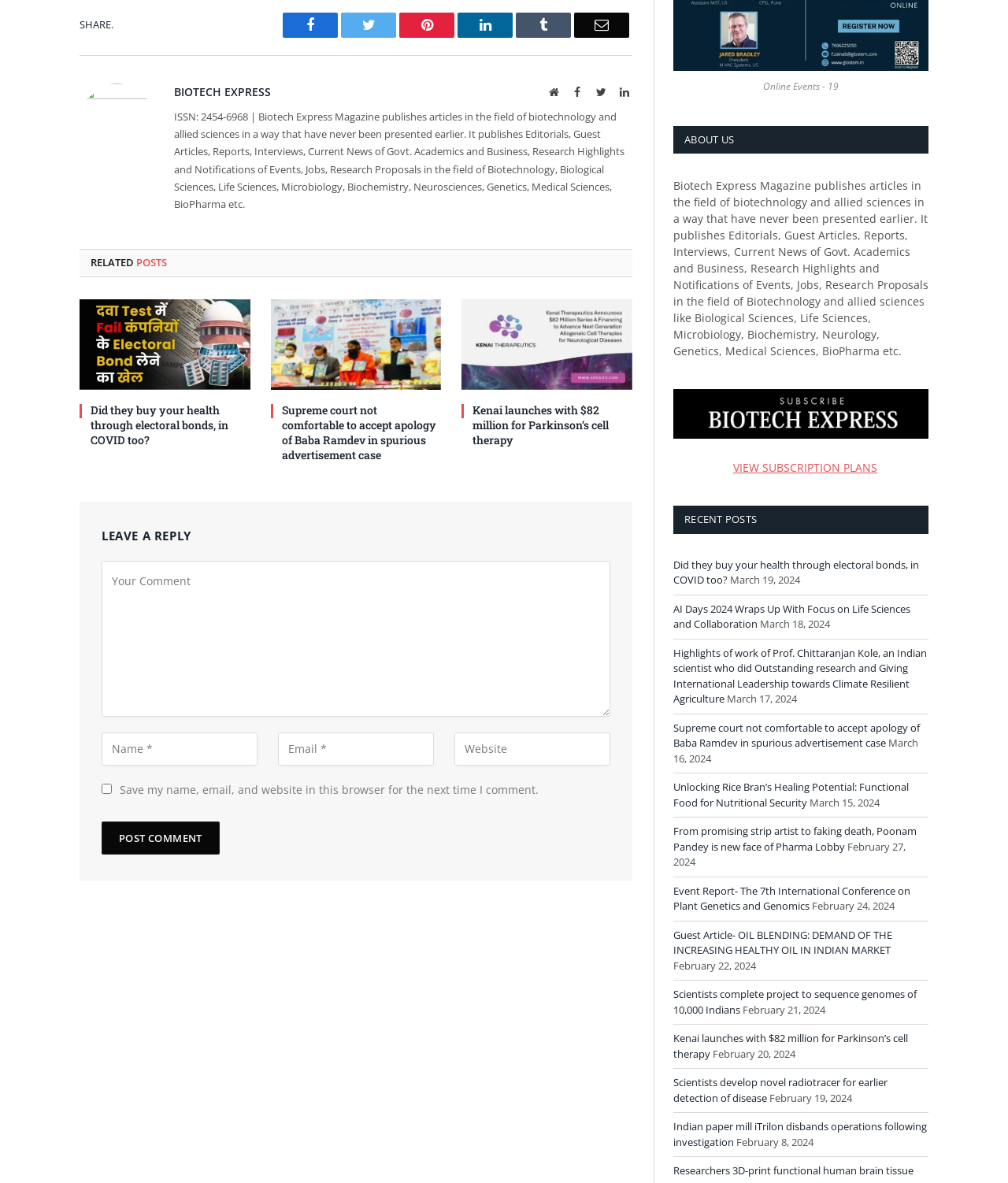Find the bounding box coordinates of the area that needs to be clicked in order to achieve the following instruction: "Open facebook page". The coordinates should be specified as four float numbers between 0 and 1, i.e., [left, top, right, bottom].

None